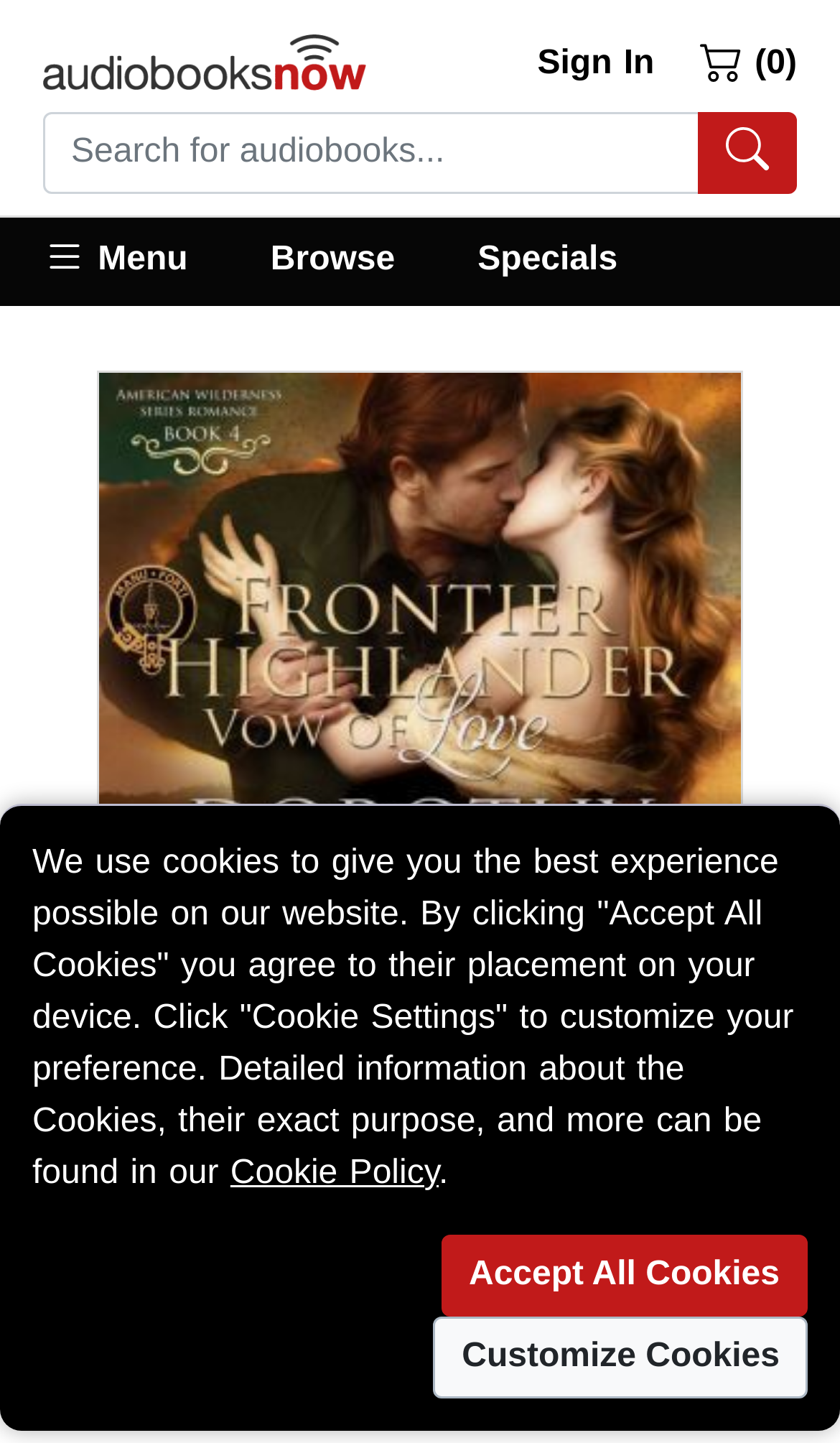Using the information in the image, give a comprehensive answer to the question: 
What is the name of the audiobook?

The name of the audiobook can be found in the image element with the description 'Frontier Highlander Vow of Love, Dorothy Wiley' which is located at the top of the webpage.